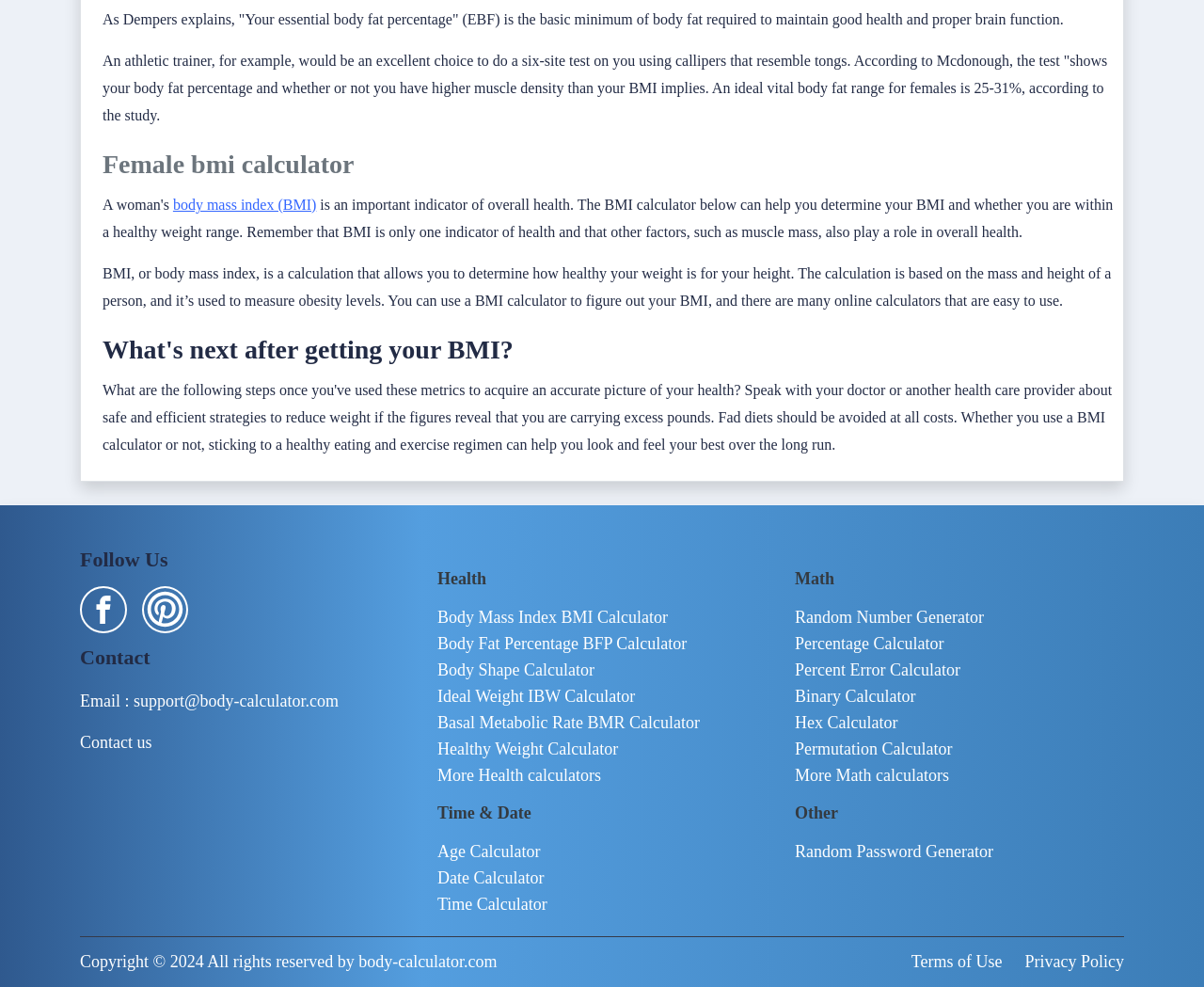Determine the bounding box coordinates of the target area to click to execute the following instruction: "View the search form."

None